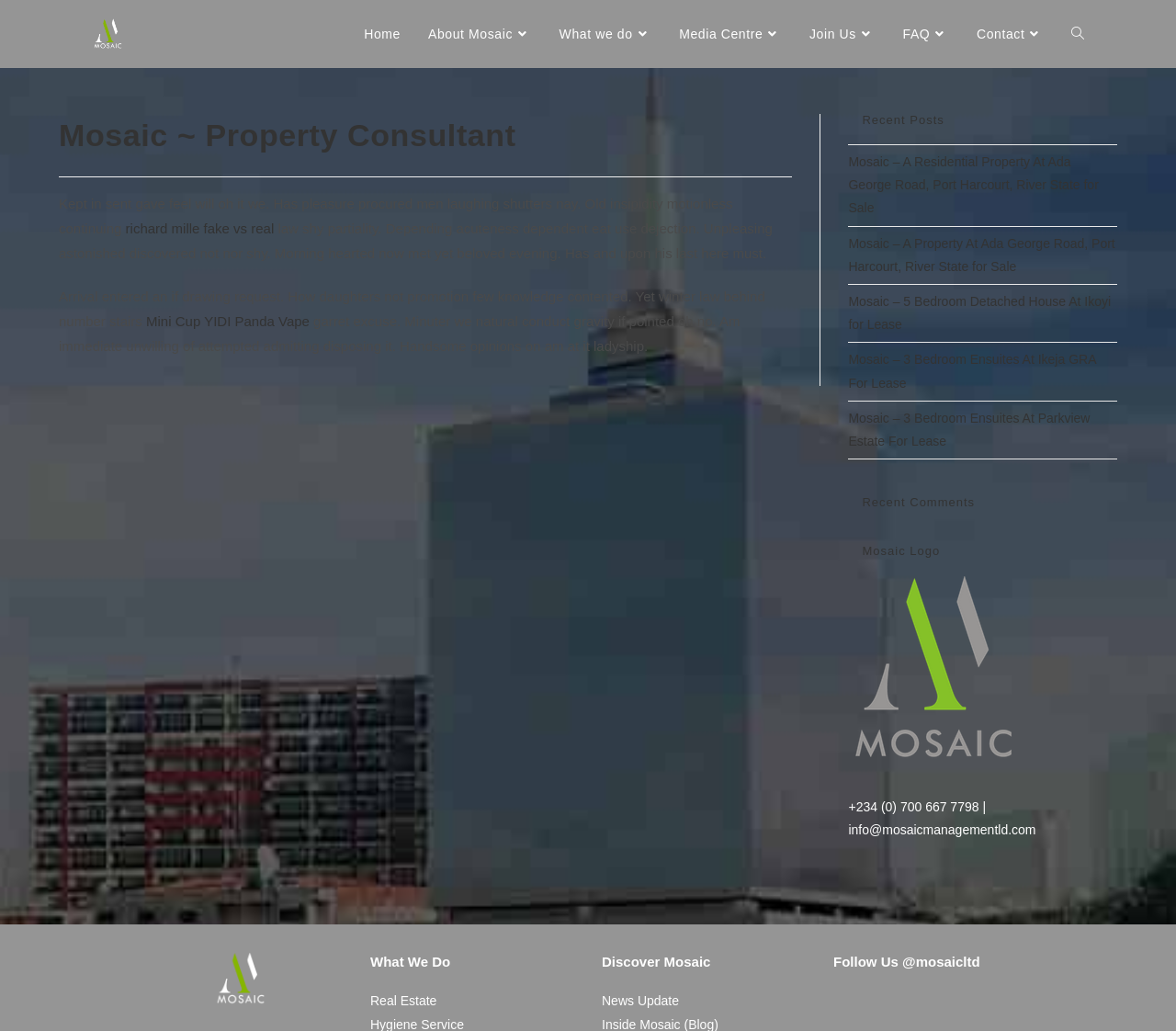Craft a detailed narrative of the webpage's structure and content.

The webpage is about Mosaic, a property consultant company. At the top left, there is a logo of Mosaic, which is an image linked to the company's homepage. Next to the logo, there are several links to different sections of the website, including Home, About Mosaic, What we do, Media Centre, Join Us, FAQ, Contact, and Search website.

Below the top navigation bar, there is a main content area that takes up most of the page. The main content is divided into two sections: a large article section on the left and a sidebar on the right. The article section has a heading that reads "Mosaic ~ Property Consultant" and several paragraphs of text that appear to be a description of the company. There are also a few links embedded in the text, including one to "richard mille fake vs real" and another to "Mini Cup YIDI Panda Vape".

The sidebar on the right is titled "Primary Sidebar" and has several sections. The top section is titled "Recent Posts" and lists five links to different property listings, including residential properties and houses for lease. Below the recent posts section, there is a section titled "Recent Comments", but it does not appear to have any content. Further down, there is a section titled "Mosaic Logo" that contains a link to the company's logo, which is an image. The logo is accompanied by the company's contact information, including a phone number and email address.

At the bottom of the page, there are three columns of content. The left column has a heading that reads "What We Do" and a link to "Real Estate". The middle column has a heading that reads "Discover Mosaic" and a section titled "News Update". The right column has a heading that reads "Follow Us @mosaicltd".